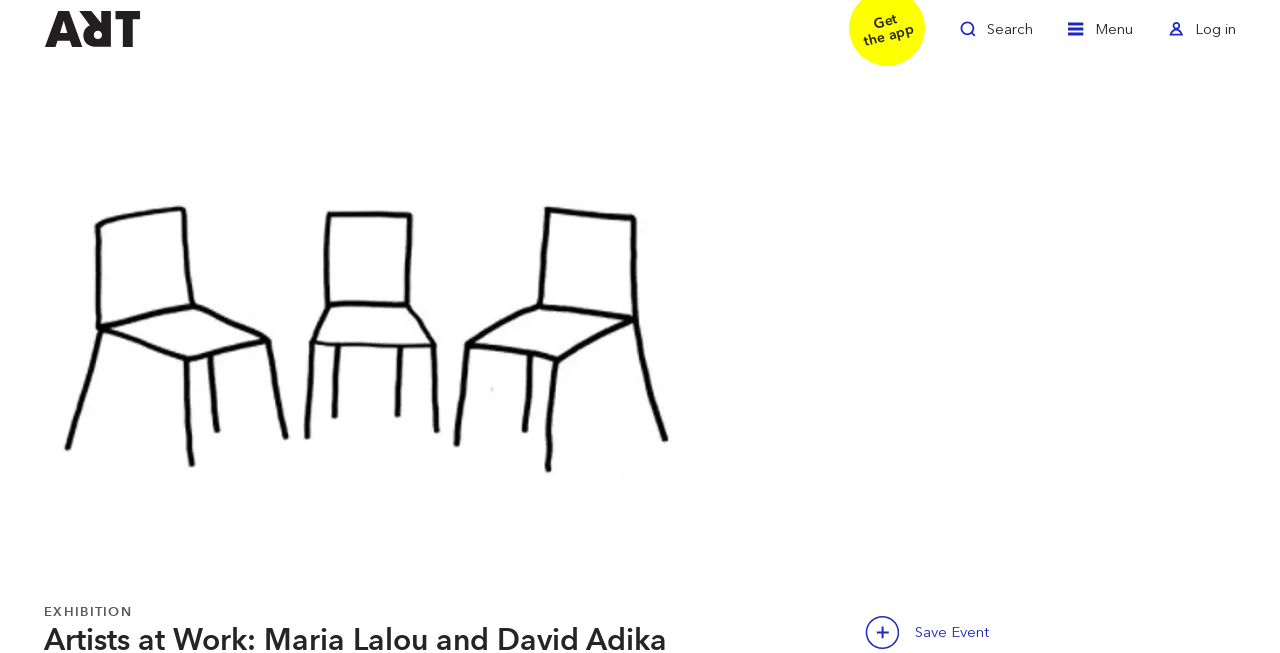Please provide a detailed answer to the question below by examining the image:
What is the zoom functionality for?

I inferred this answer by looking at the link 'Zoom in' which is located near the top of the page, suggesting that it is used to zoom in on the content.